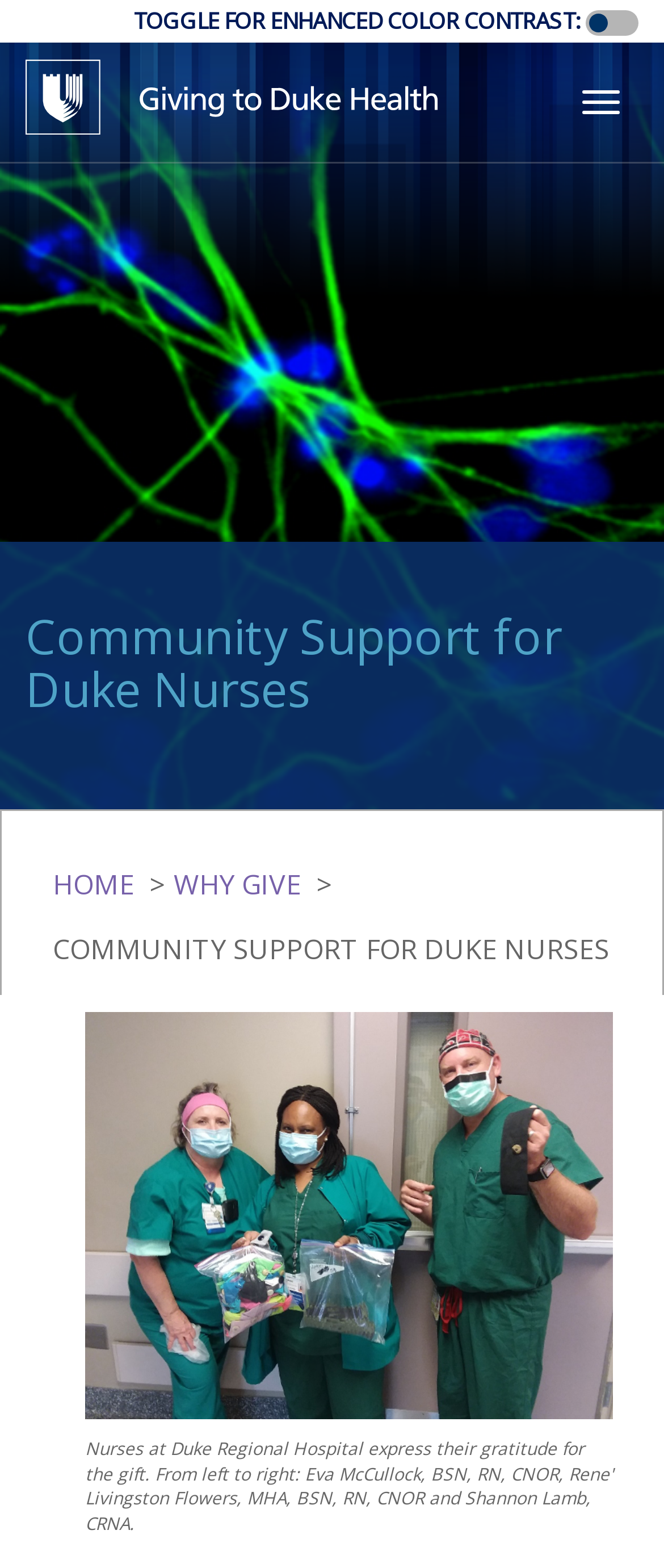Identify the bounding box coordinates of the area that should be clicked in order to complete the given instruction: "Toggle enhanced color contrast". The bounding box coordinates should be four float numbers between 0 and 1, i.e., [left, top, right, bottom].

[0.882, 0.006, 0.962, 0.023]